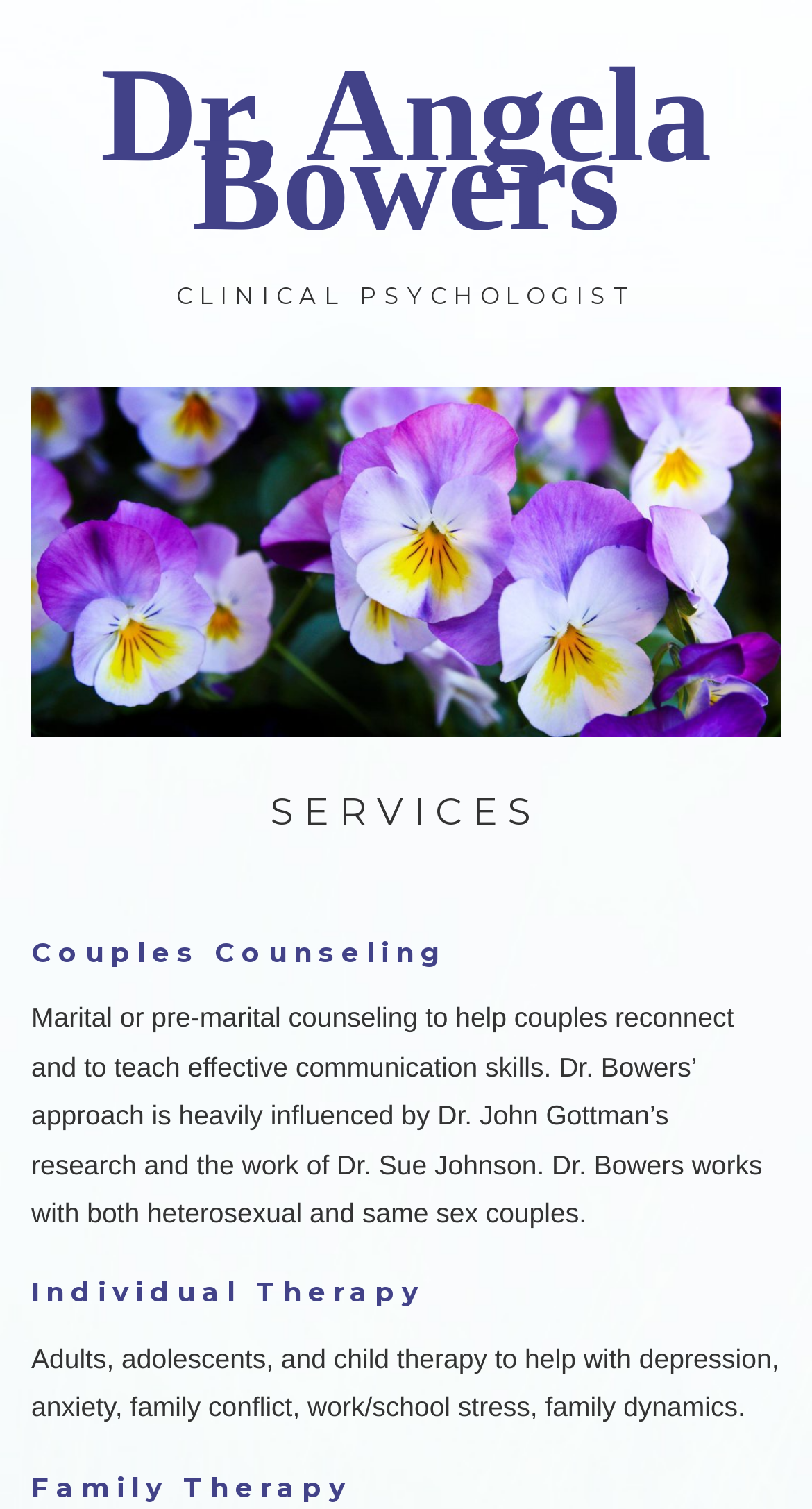How many services are listed on the webpage?
Please provide a comprehensive answer based on the visual information in the image.

I counted the number of heading elements under the 'SERVICES' heading, which are 'Couples Counseling', 'Individual Therapy', and 'Family Therapy', resulting in a total of 3 services.